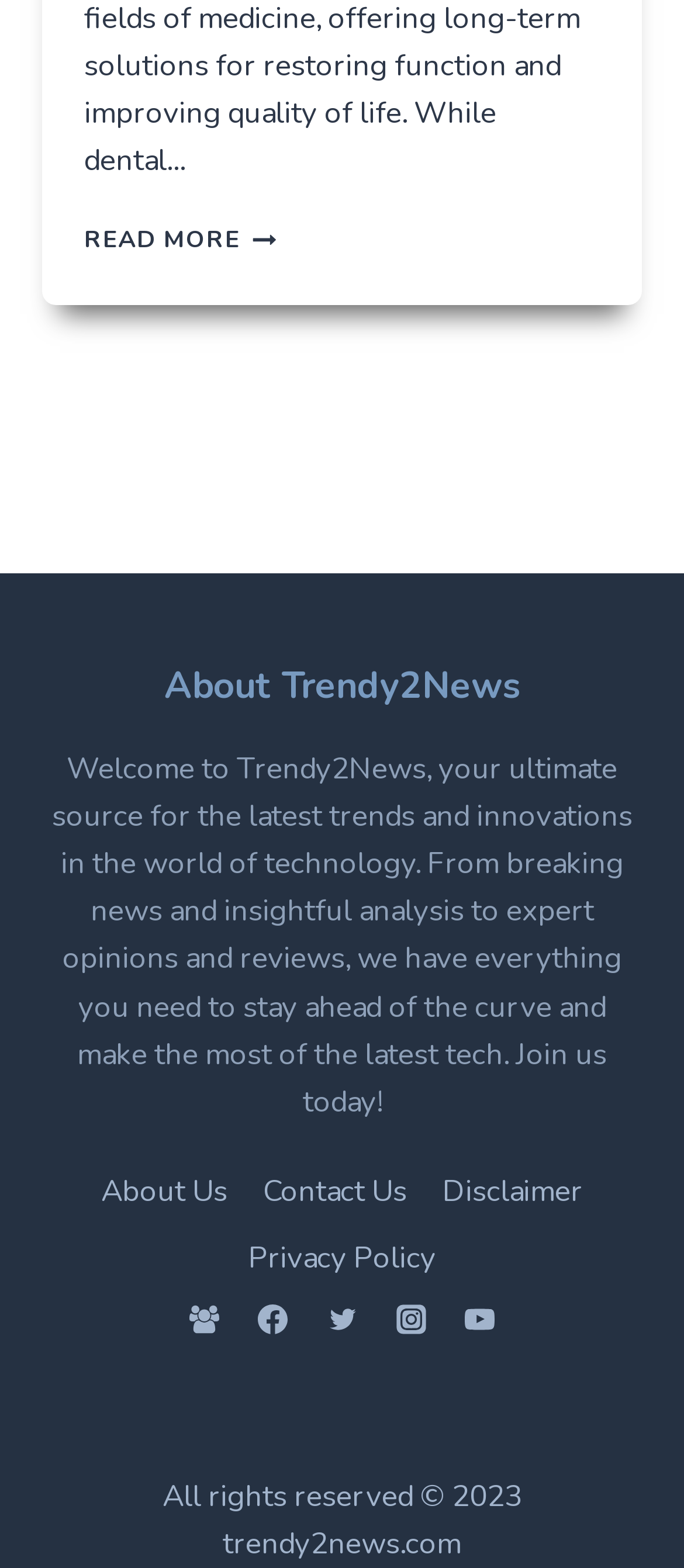Extract the bounding box of the UI element described as: "Facebook Group".

[0.256, 0.823, 0.343, 0.861]